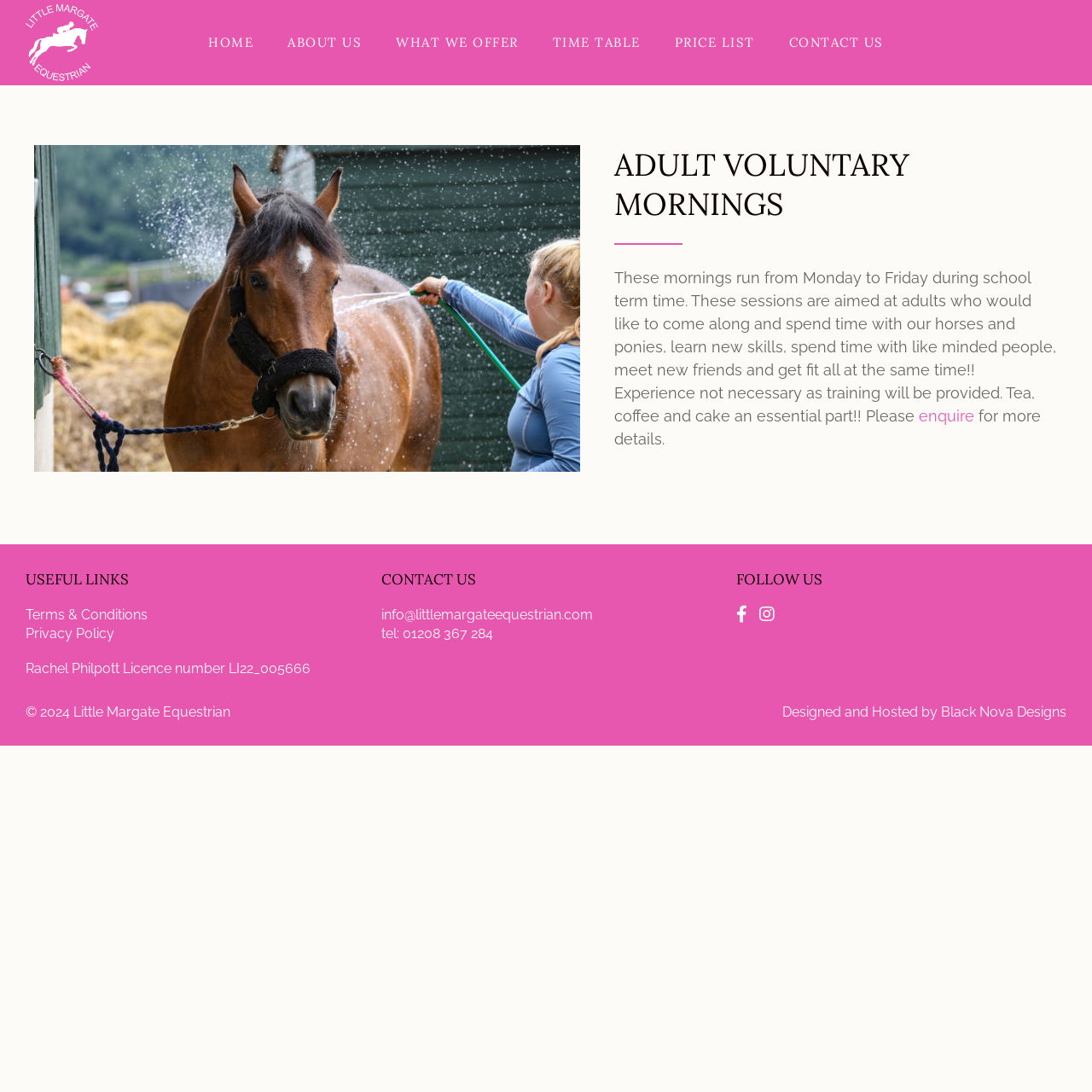Provide the bounding box coordinates of the HTML element described as: "info@littlemargateequestrian.com". The bounding box coordinates should be four float numbers between 0 and 1, i.e., [left, top, right, bottom].

[0.349, 0.555, 0.543, 0.57]